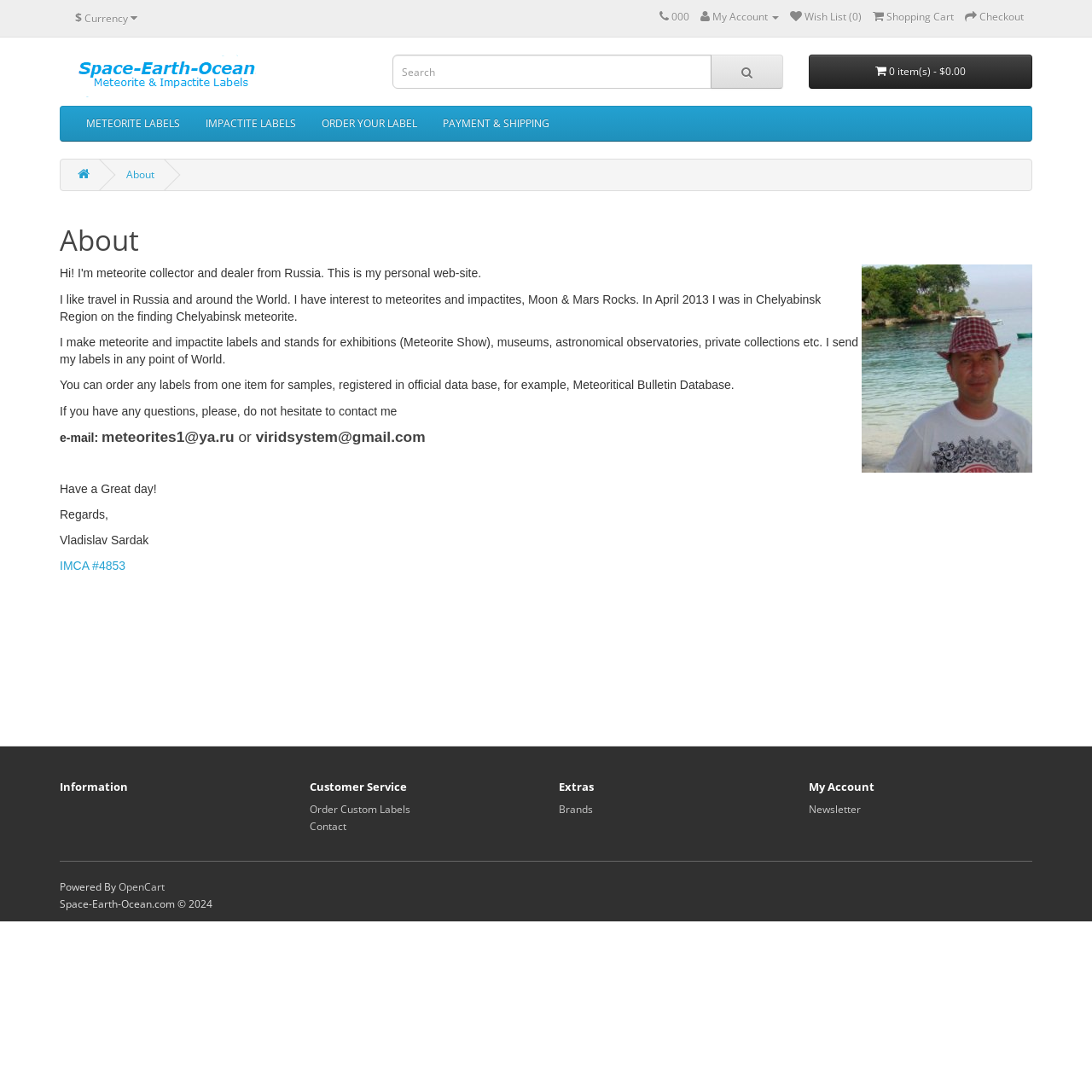How can you contact the author?
Using the screenshot, give a one-word or short phrase answer.

Via email